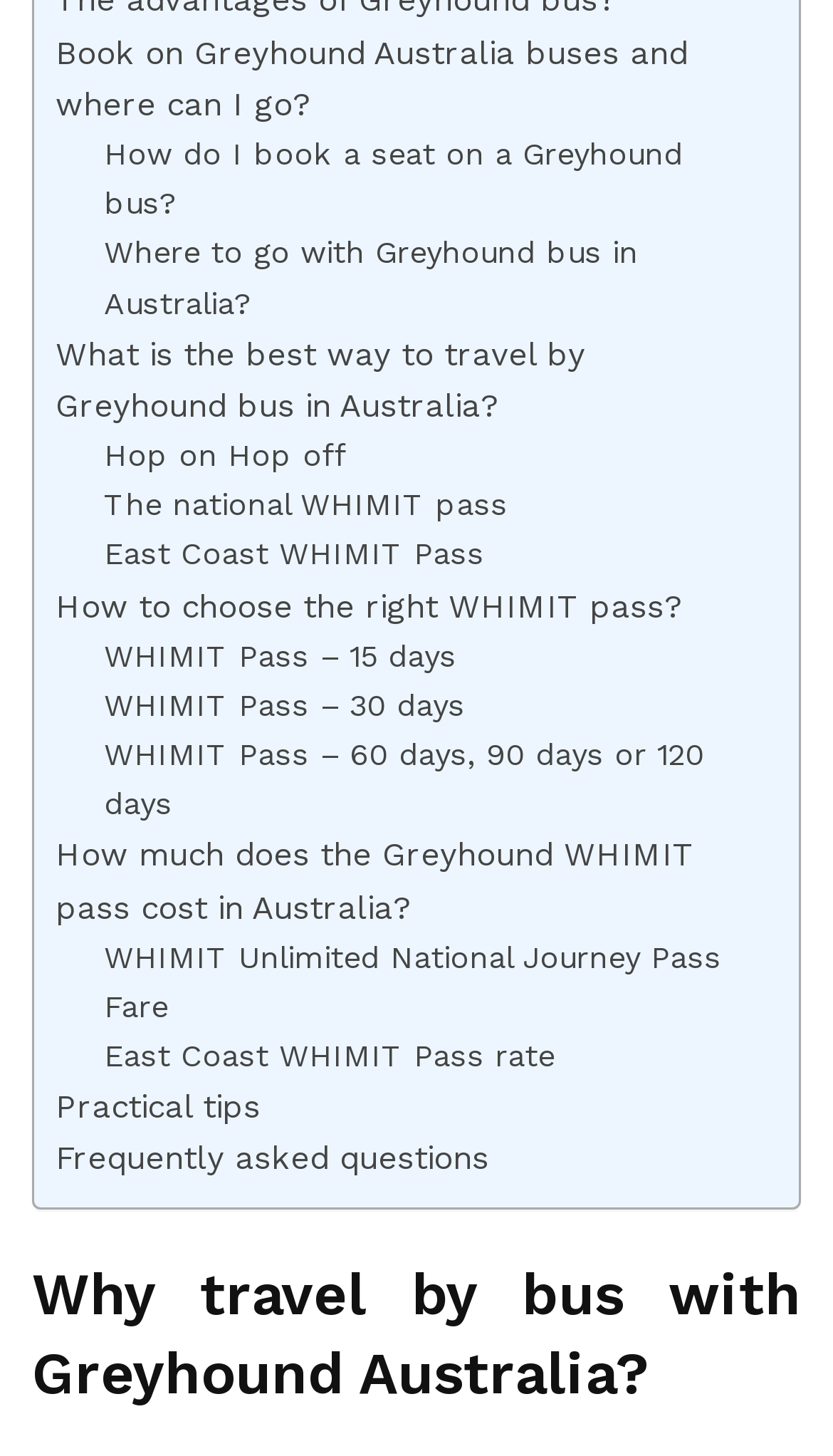Bounding box coordinates must be specified in the format (top-left x, top-left y, bottom-right x, bottom-right y). All values should be floating point numbers between 0 and 1. What are the bounding box coordinates of the UI element described as: WHIMIT Pass – 30 days

[0.125, 0.468, 0.558, 0.502]